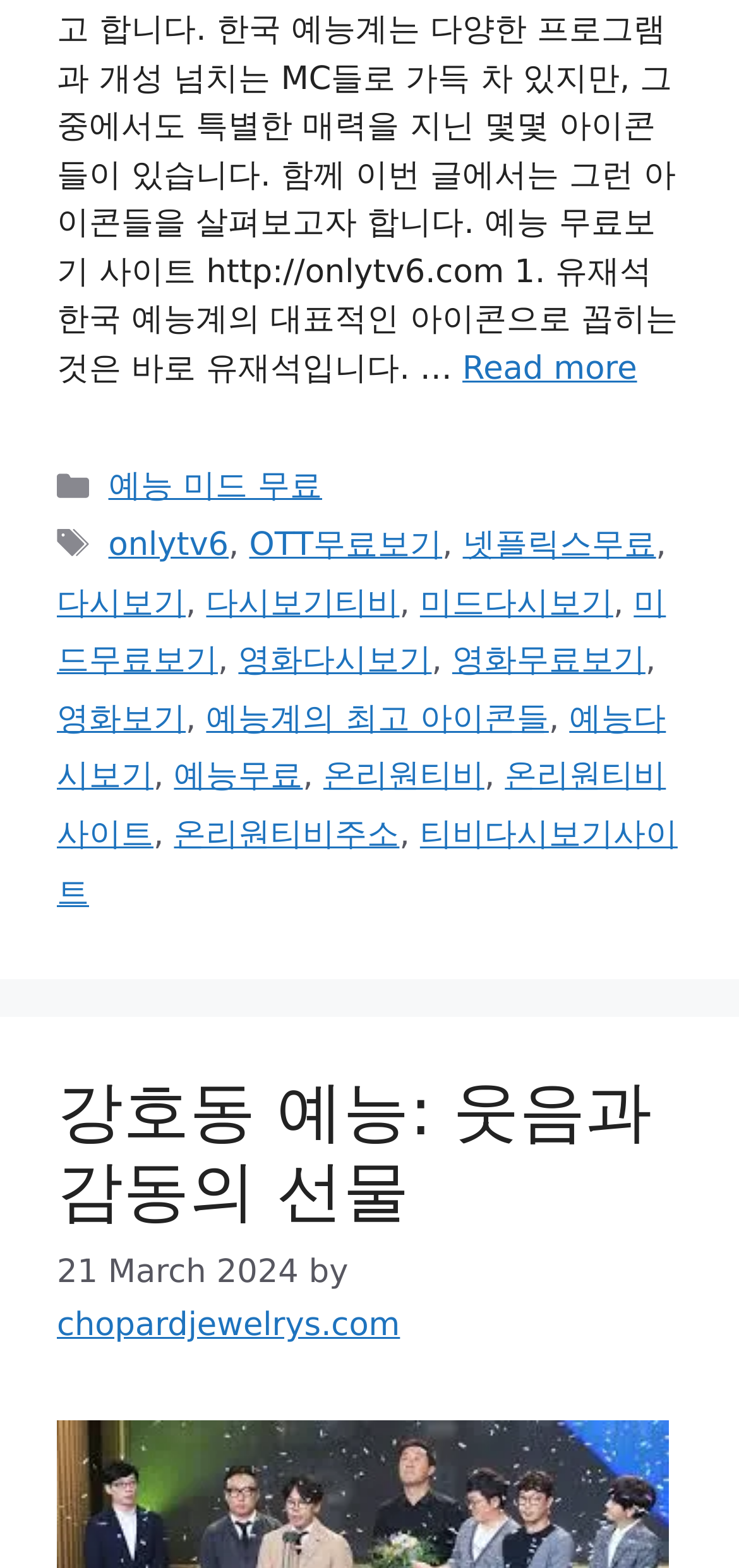Using the provided element description "GBA Group", determine the bounding box coordinates of the UI element.

None